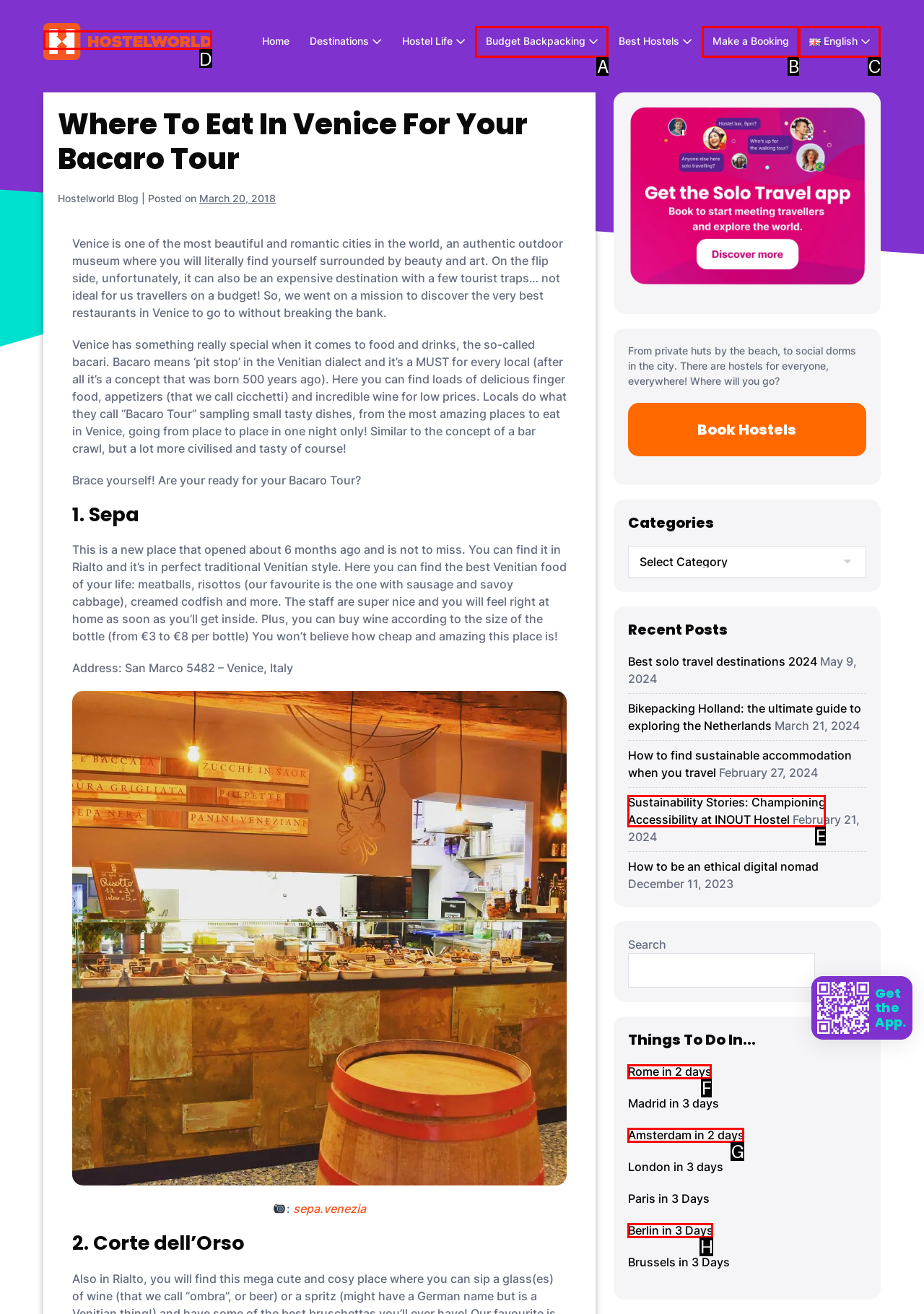Select the HTML element that best fits the description: Berlin in 3 Days
Respond with the letter of the correct option from the choices given.

H